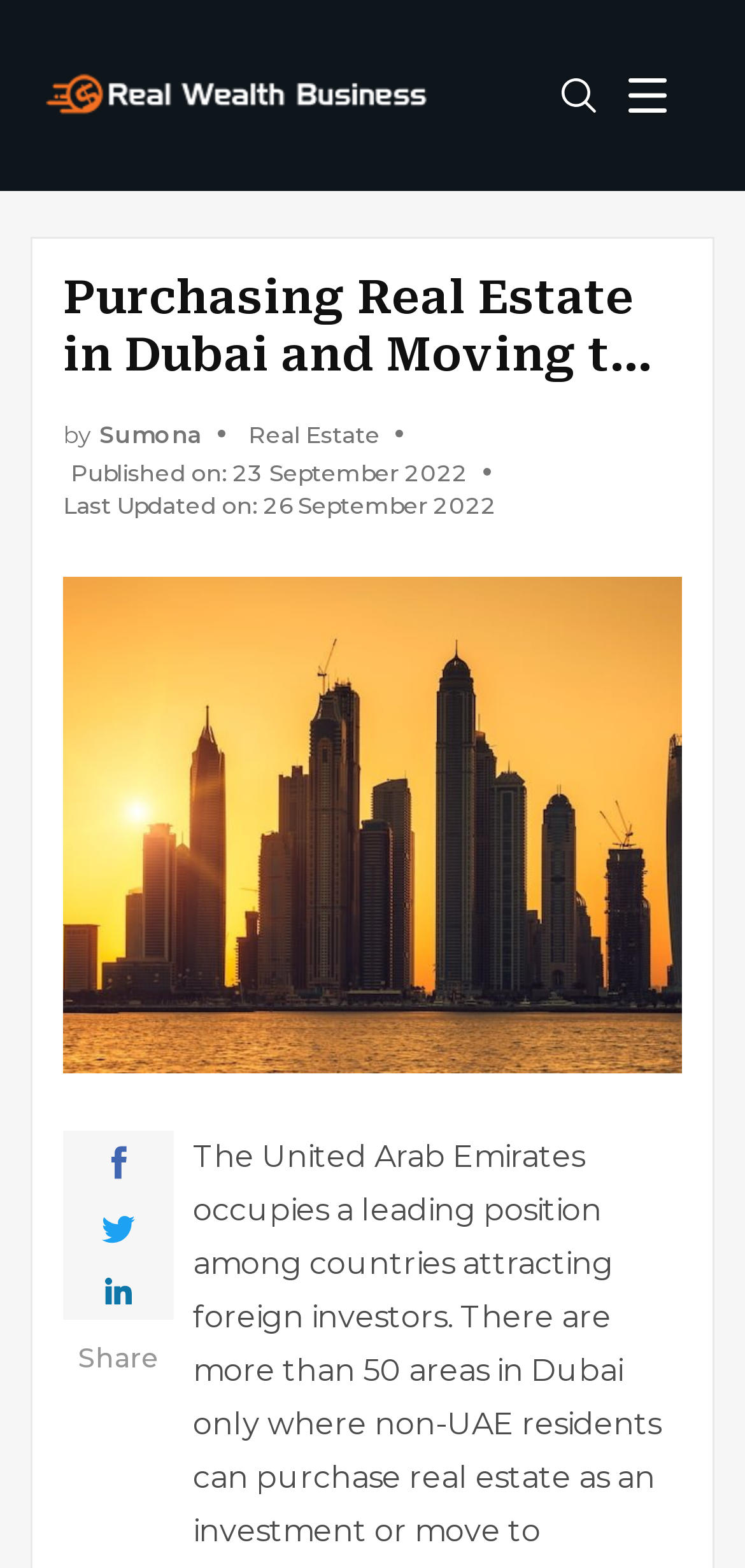Find the bounding box coordinates of the UI element according to this description: "Sumona".

[0.133, 0.267, 0.272, 0.286]